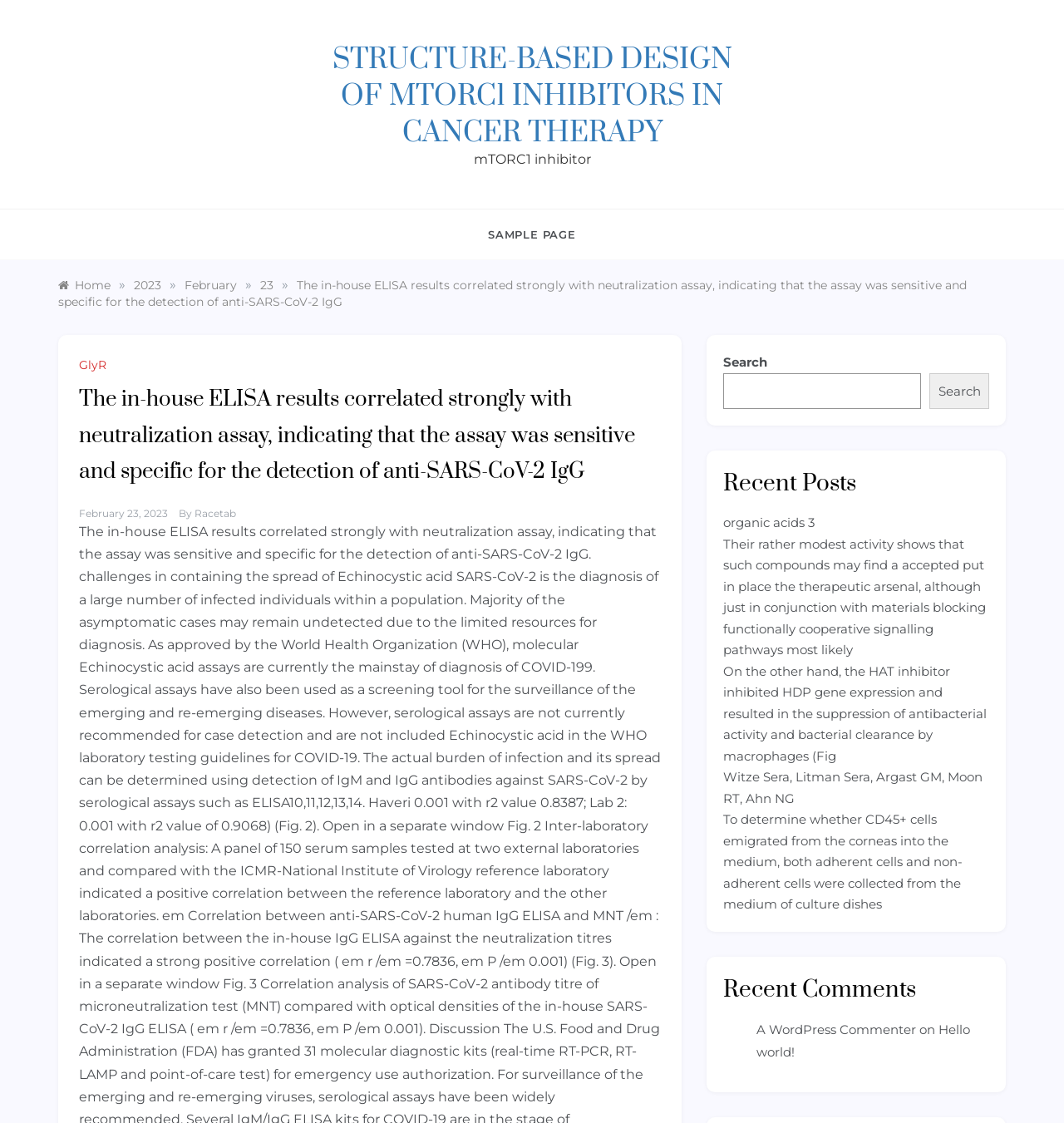Show the bounding box coordinates of the element that should be clicked to complete the task: "Click on the 'STRUCTURE-BASED DESIGN OF MTORC1 INHIBITORS IN CANCER THERAPY' link".

[0.312, 0.037, 0.688, 0.135]